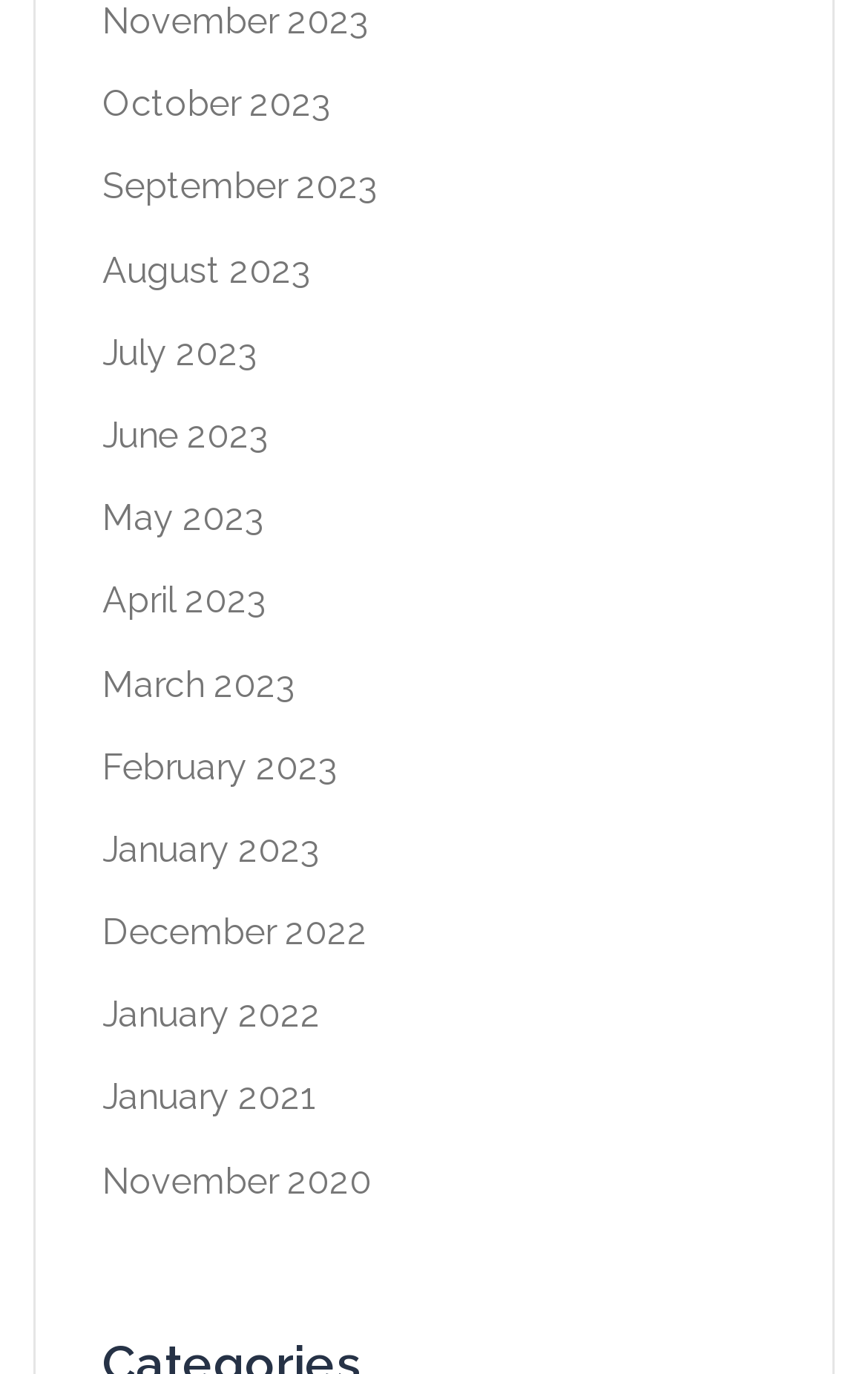Please give a short response to the question using one word or a phrase:
How many links are there in total?

24